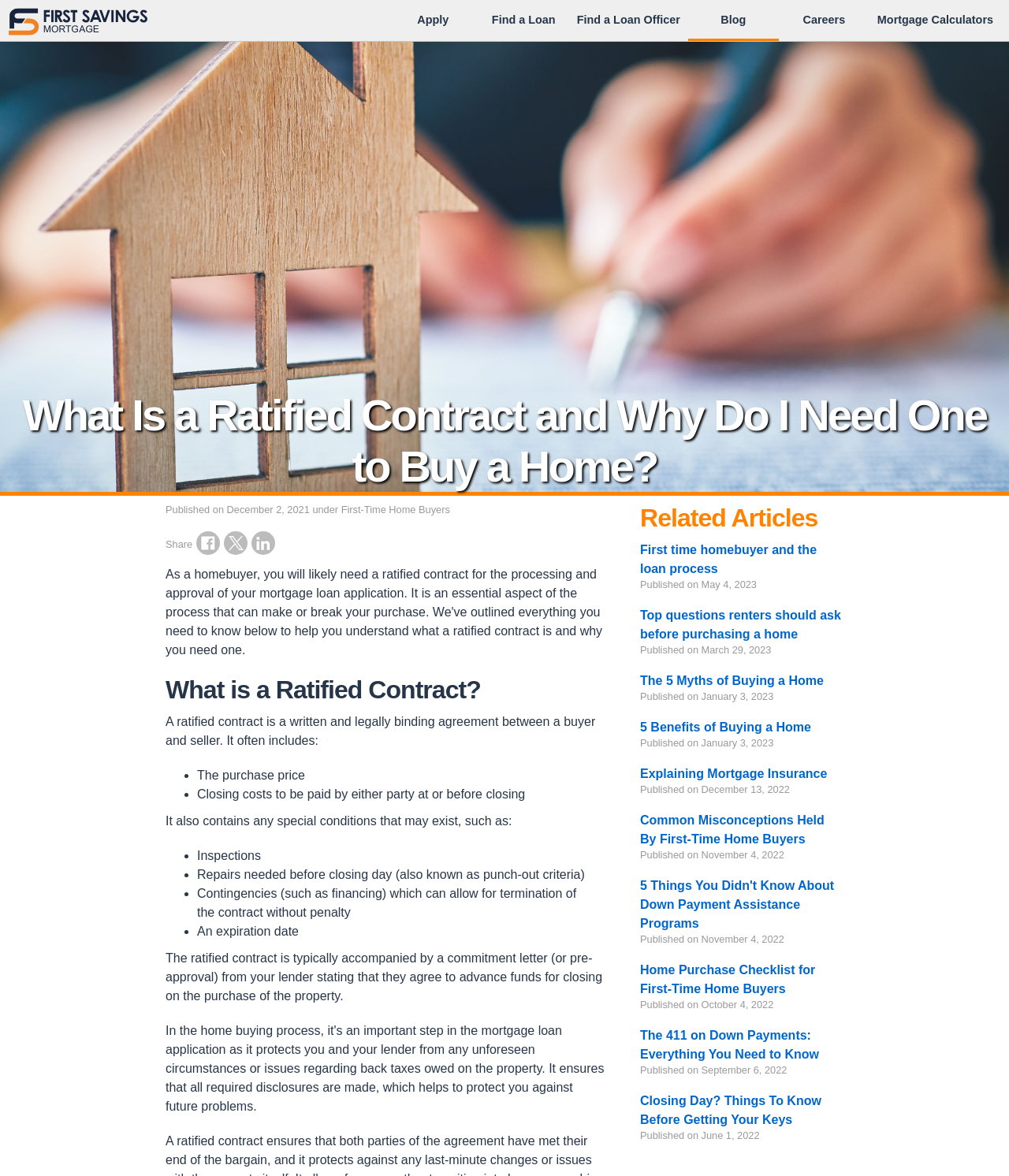Determine the coordinates of the bounding box for the clickable area needed to execute this instruction: "Check the Blog".

[0.69, 0.0, 0.764, 0.034]